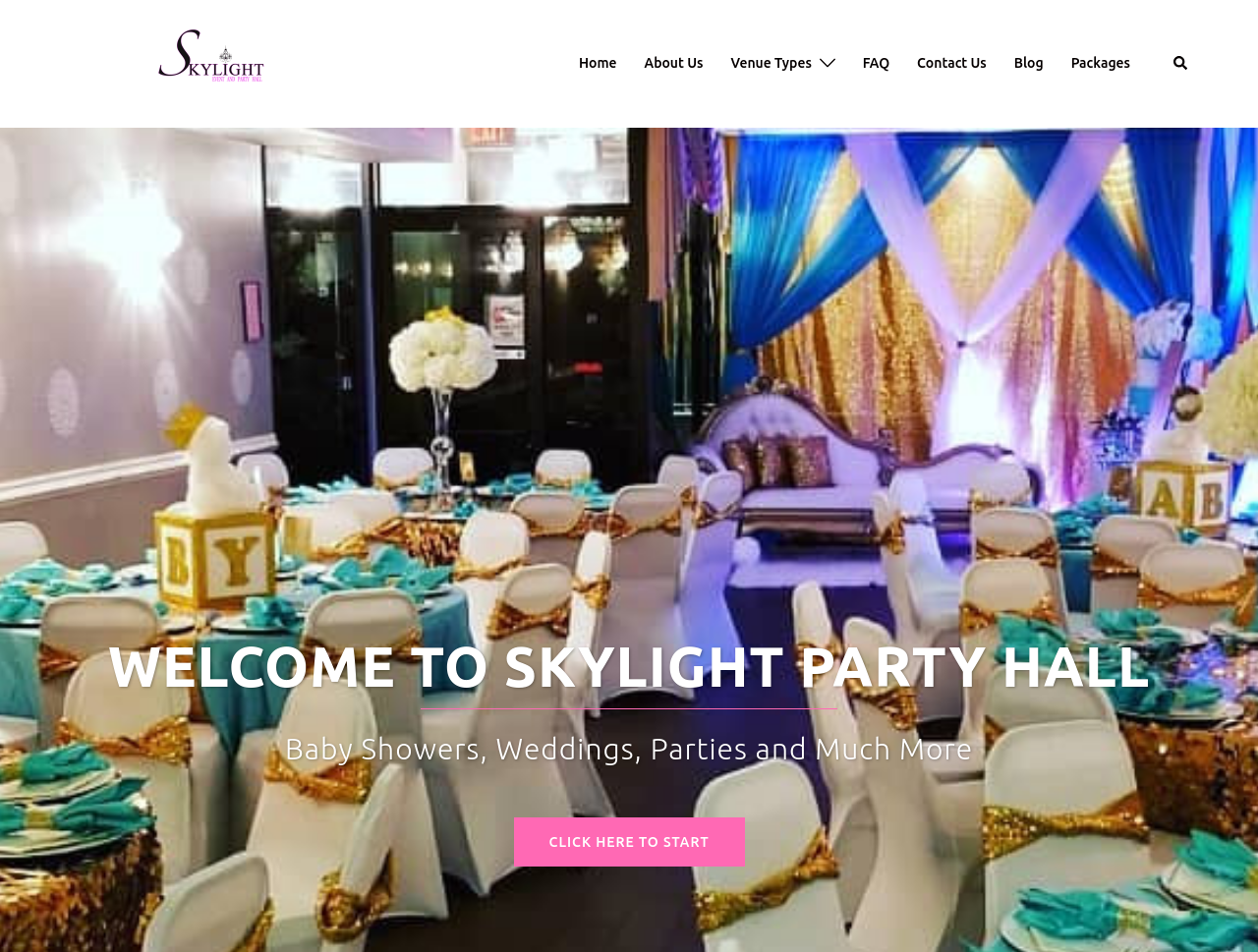Provide the bounding box coordinates of the UI element that matches the description: "Click Here to Start".

[0.408, 0.859, 0.592, 0.91]